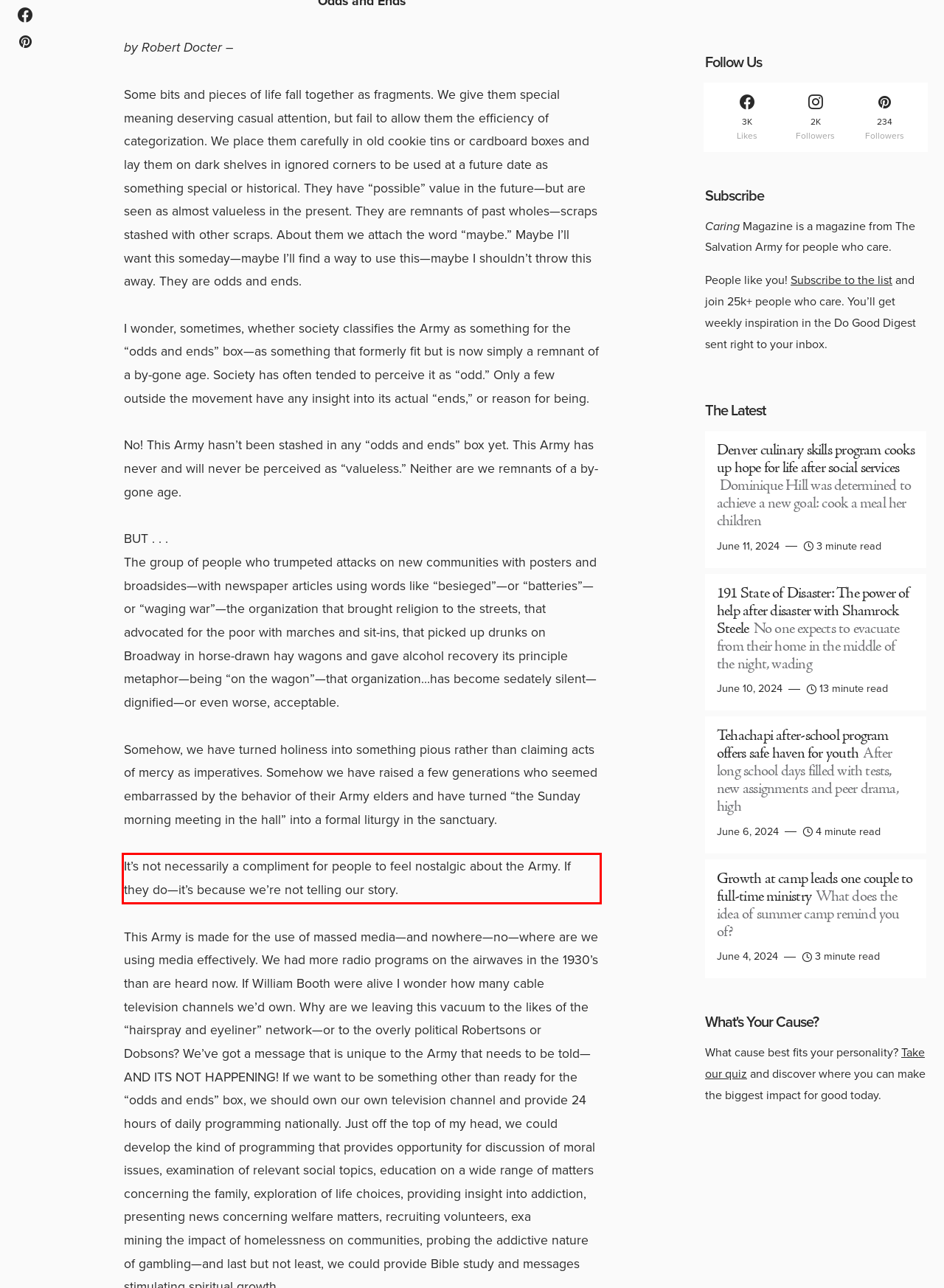By examining the provided screenshot of a webpage, recognize the text within the red bounding box and generate its text content.

It’s not necessarily a compliment for people to feel nostalgic about the Army. If they do—it’s because we’re not telling our story.